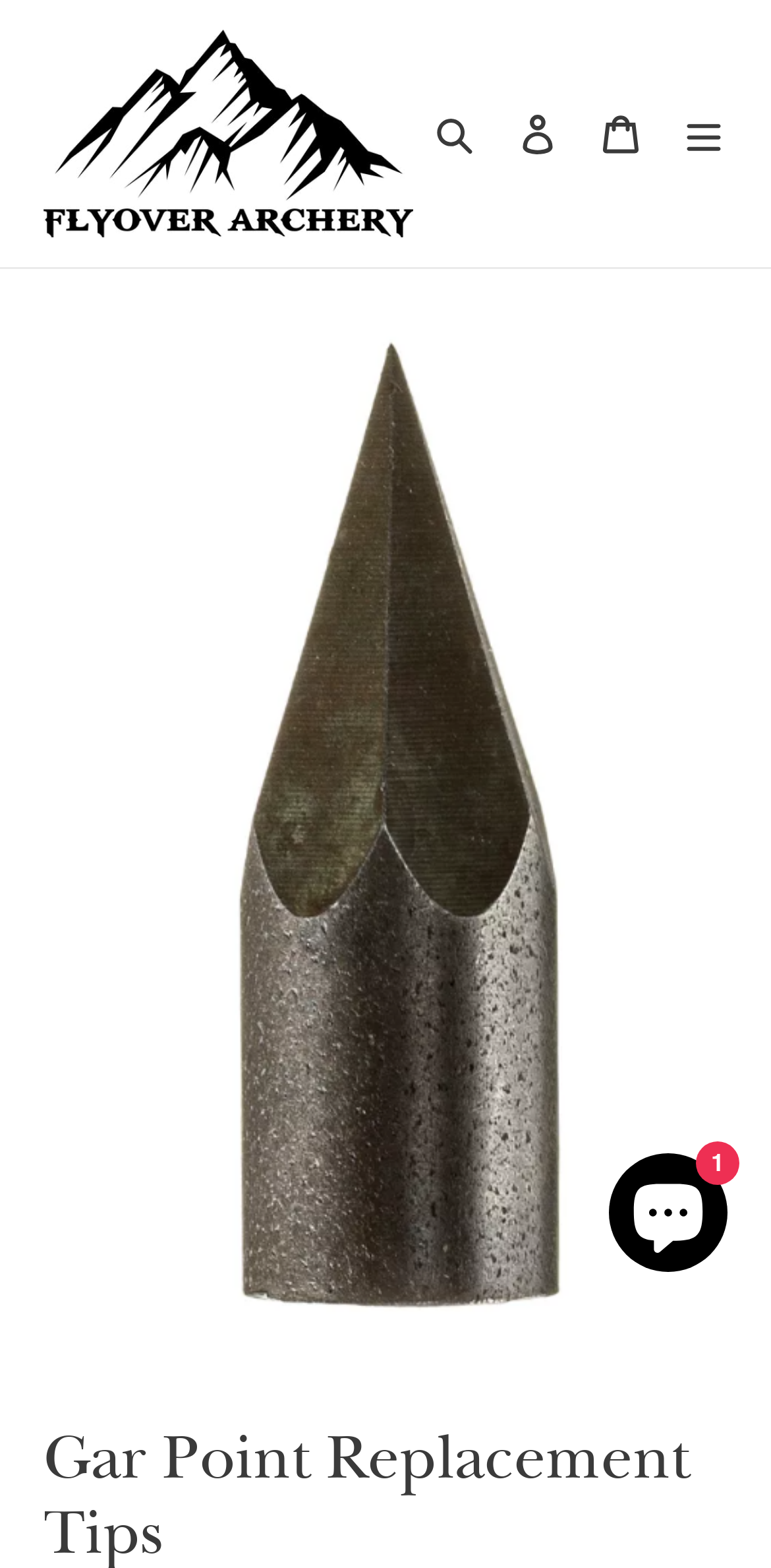Given the following UI element description: "Search", find the bounding box coordinates in the webpage screenshot.

[0.536, 0.058, 0.644, 0.112]